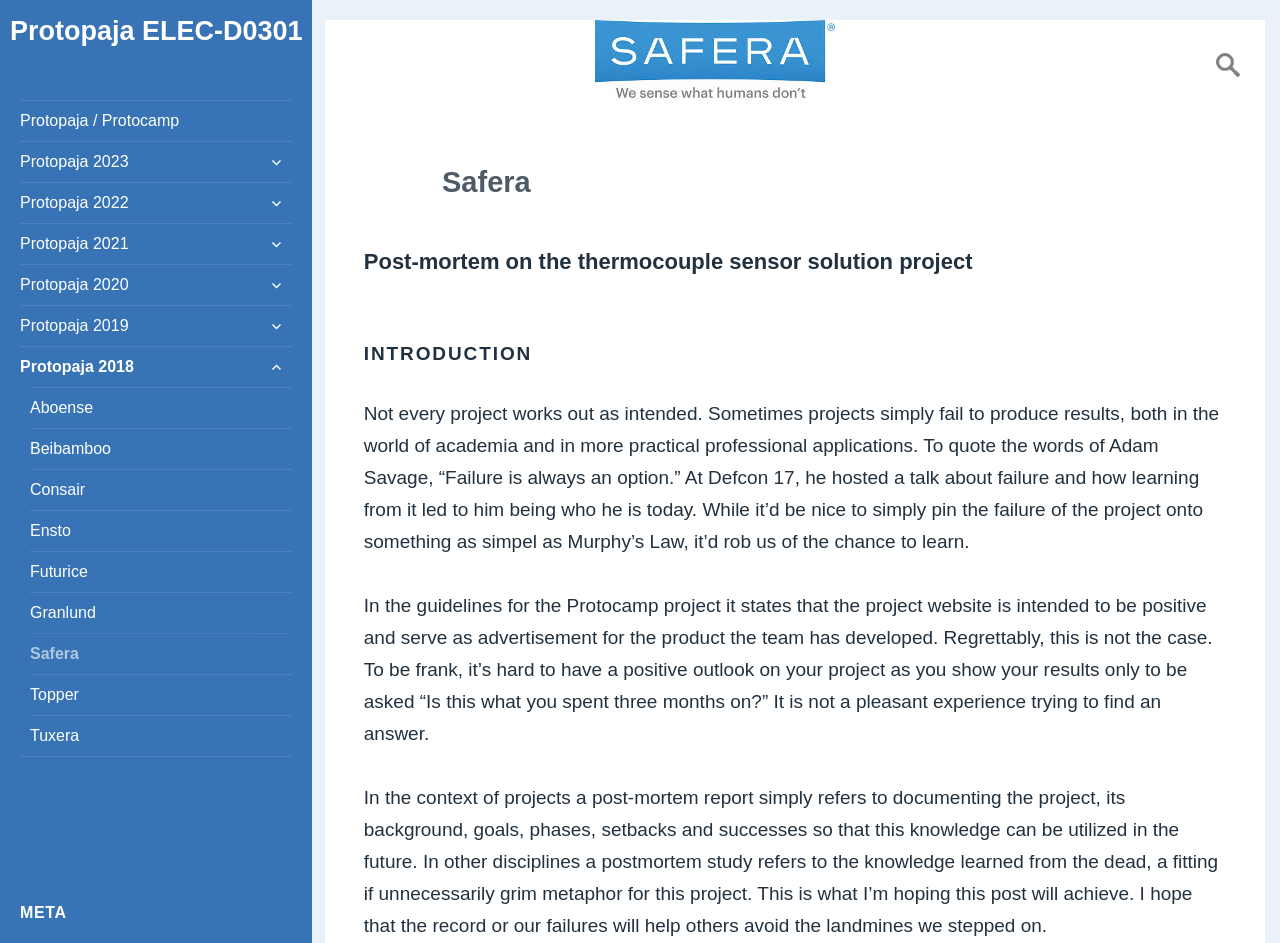Indicate the bounding box coordinates of the element that needs to be clicked to satisfy the following instruction: "Read the post-mortem on the thermocouple sensor solution project". The coordinates should be four float numbers between 0 and 1, i.e., [left, top, right, bottom].

[0.284, 0.261, 0.958, 0.295]